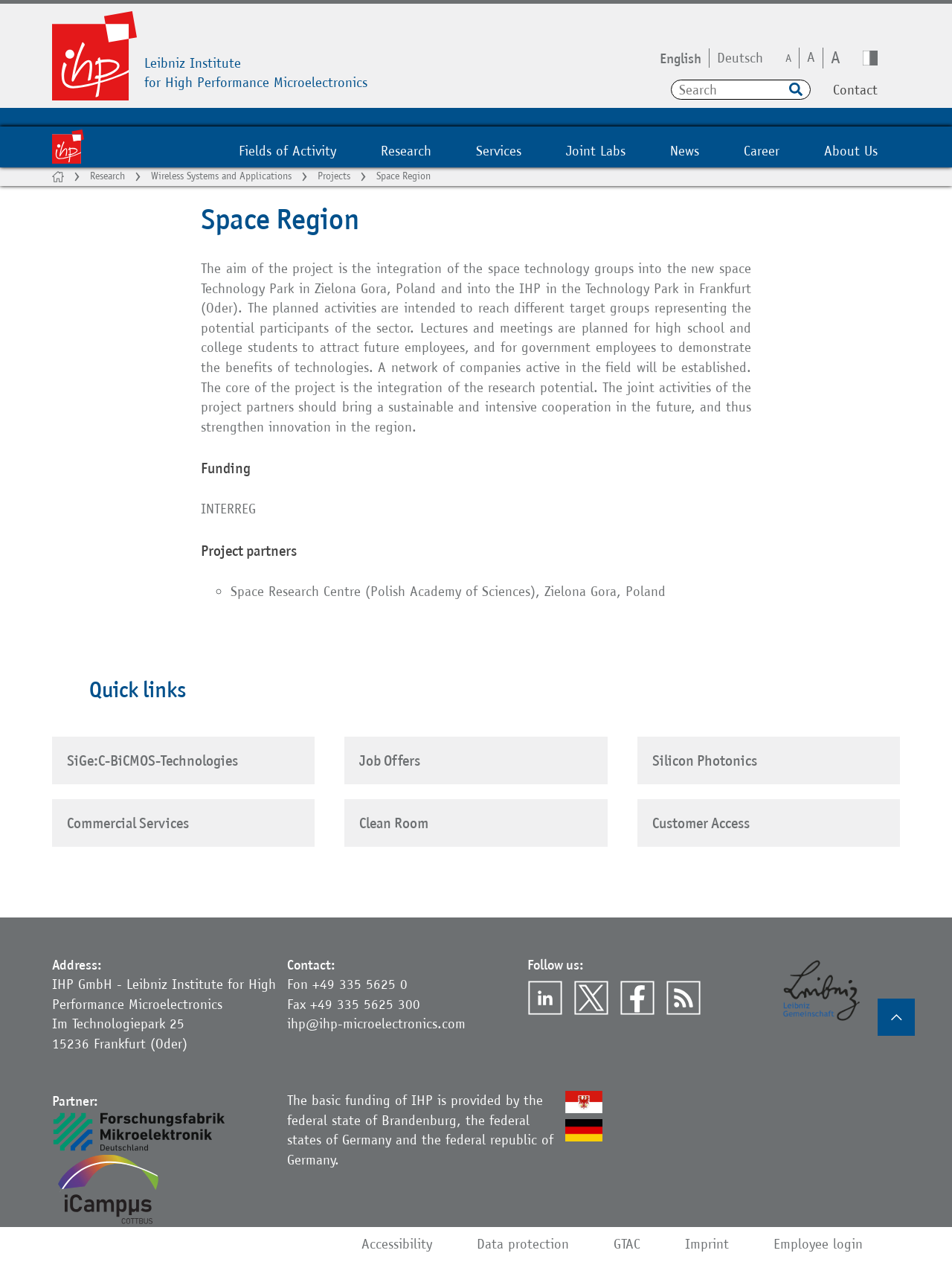For the given element description Cus­tomer Ac­cess, determine the bounding box coordinates of the UI element. The coordinates should follow the format (top-left x, top-left y, bottom-right x, bottom-right y) and be within the range of 0 to 1.

[0.685, 0.545, 0.93, 0.559]